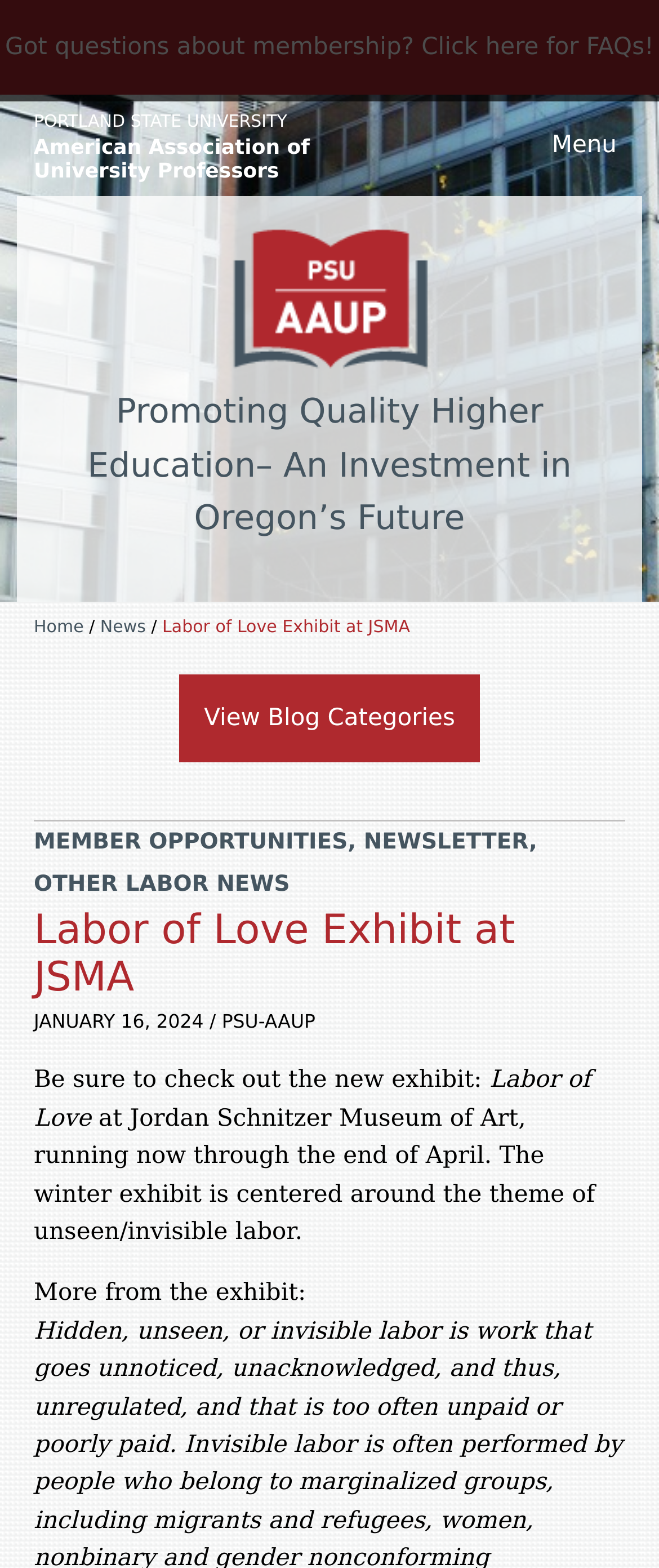Please answer the following question using a single word or phrase: 
What is the organization's name?

American Association of University Professors